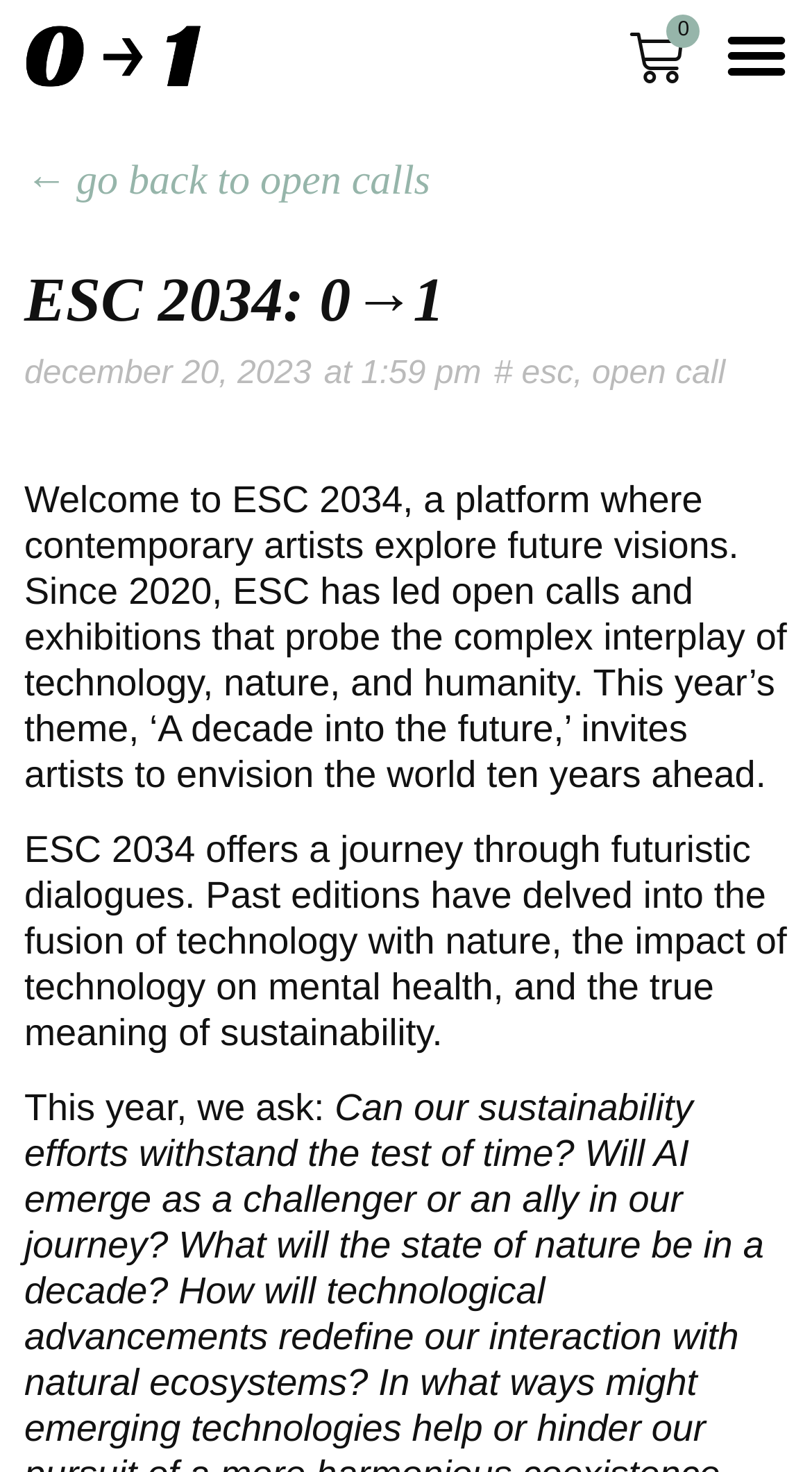Show the bounding box coordinates for the HTML element described as: "open call".

[0.729, 0.241, 0.893, 0.265]